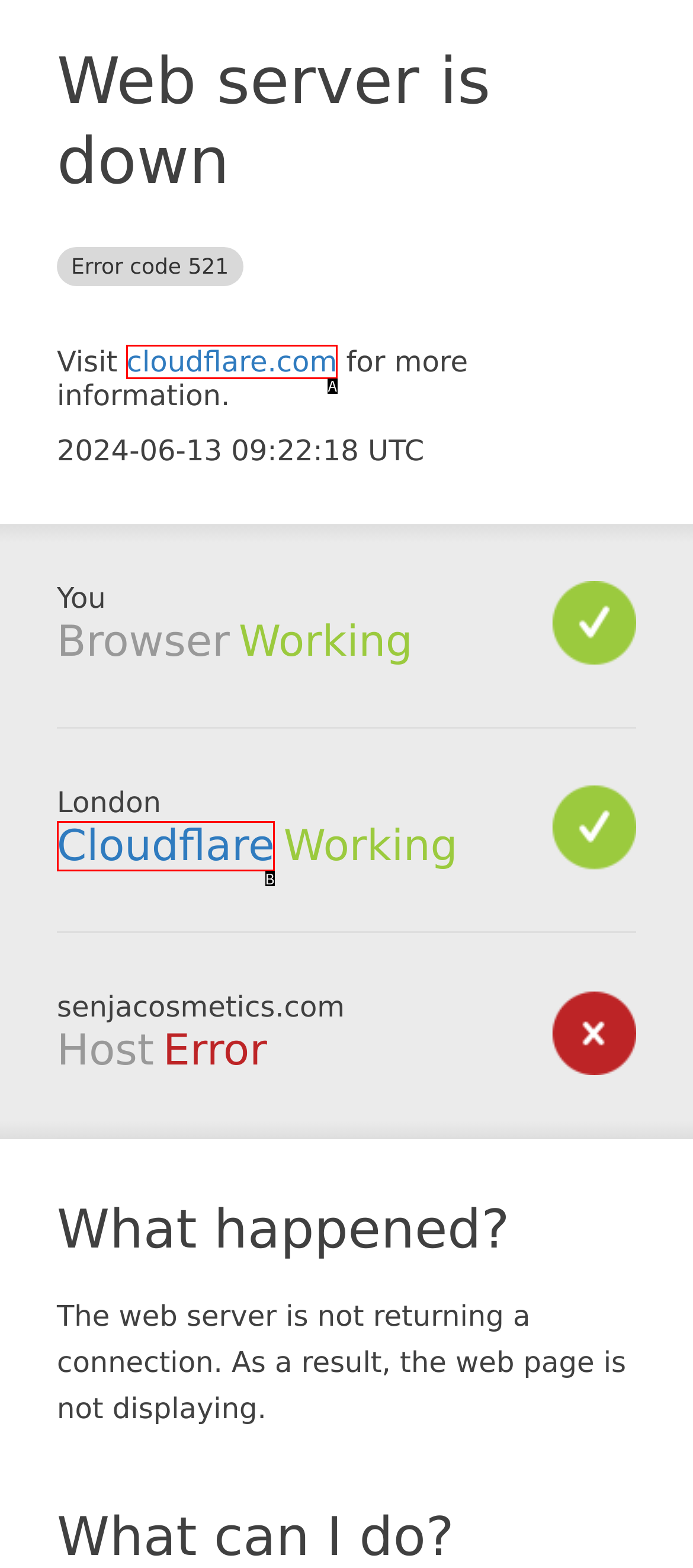Determine which UI element matches this description: cloudflare.com
Reply with the appropriate option's letter.

A